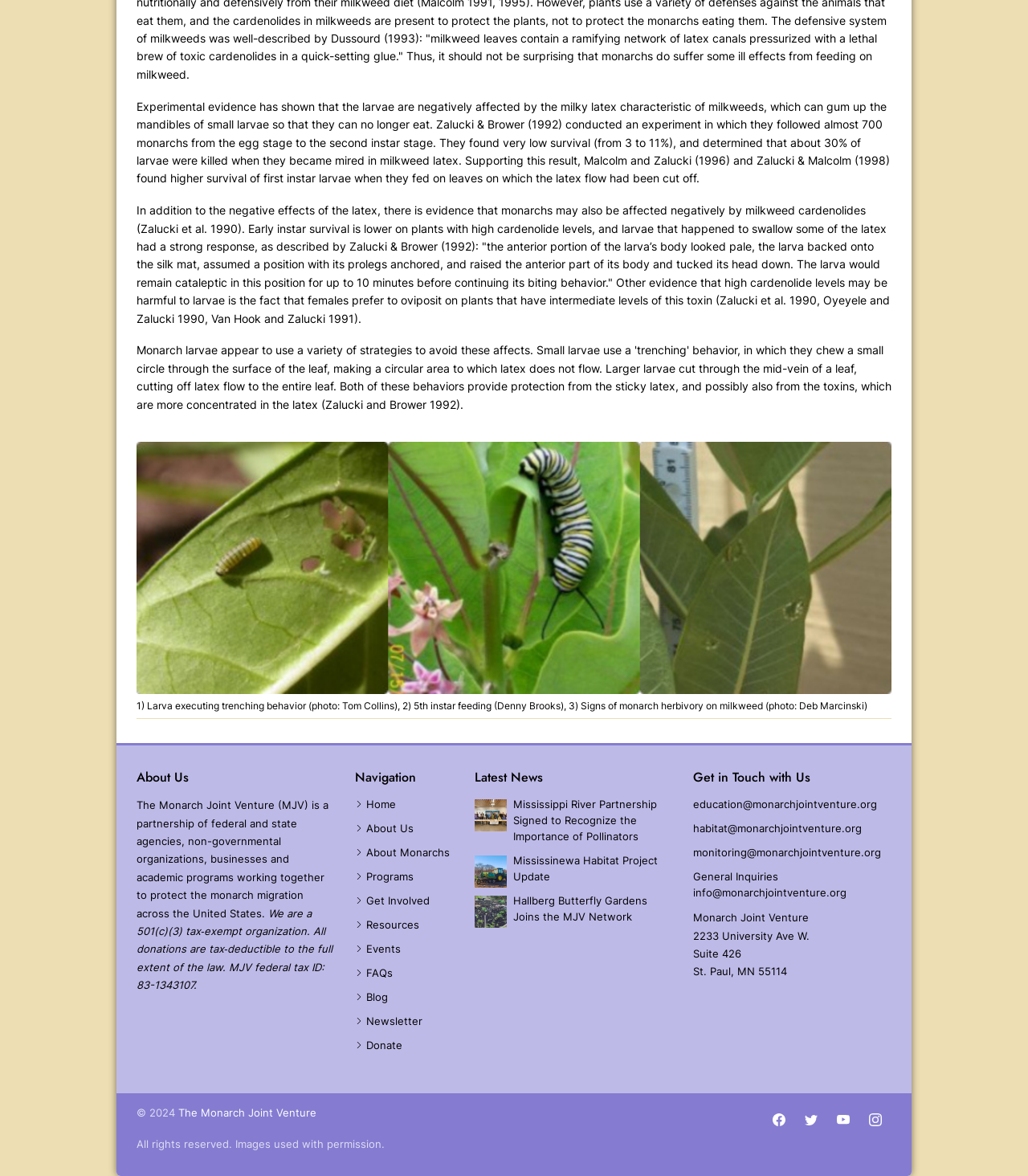Answer the question using only a single word or phrase: 
How can users get in touch with the Monarch Joint Venture?

Through contact links